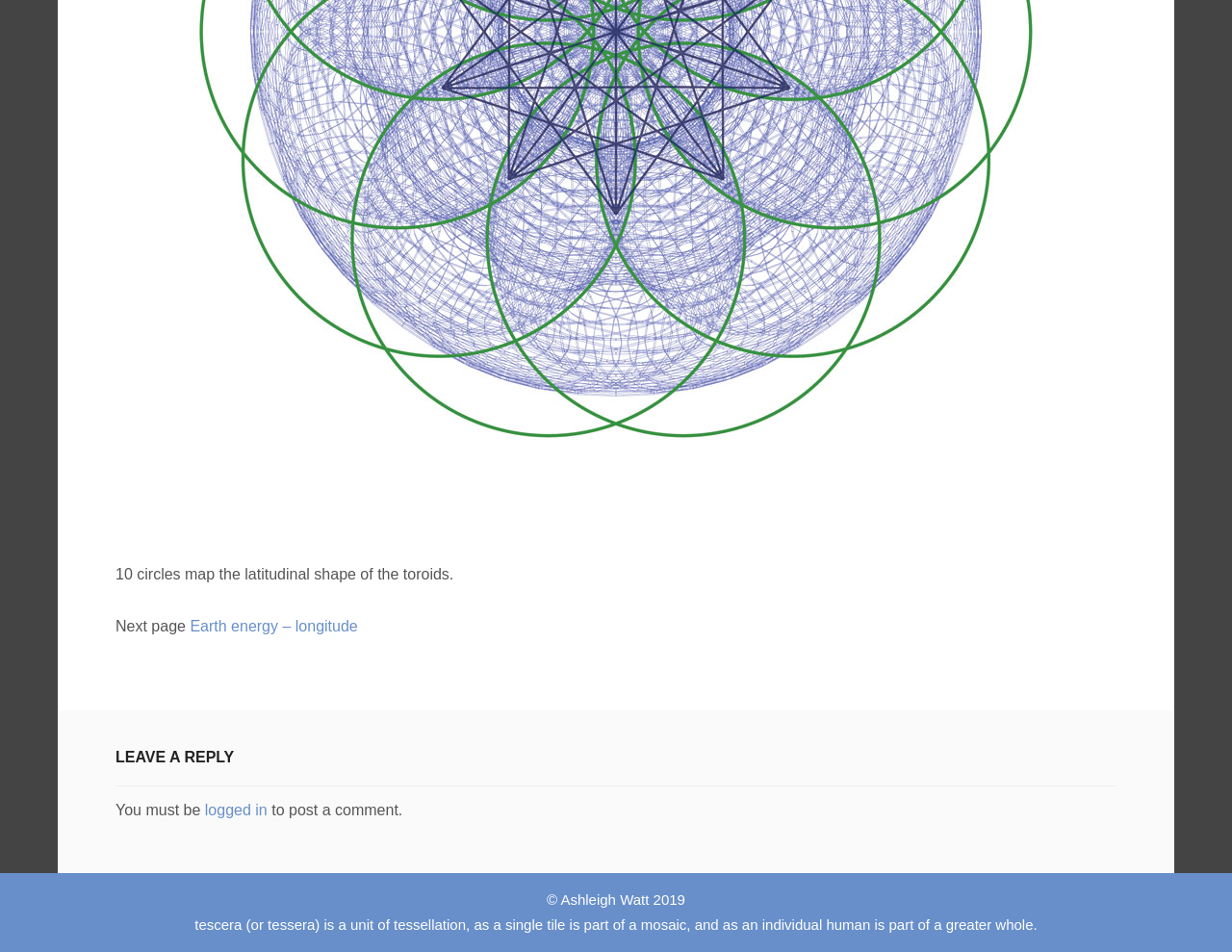Who owns the copyright of the webpage?
Provide a detailed and well-explained answer to the question.

The text at the bottom of the webpage '© Ashleigh Watt 2019' indicates that Ashleigh Watt owns the copyright of the webpage.